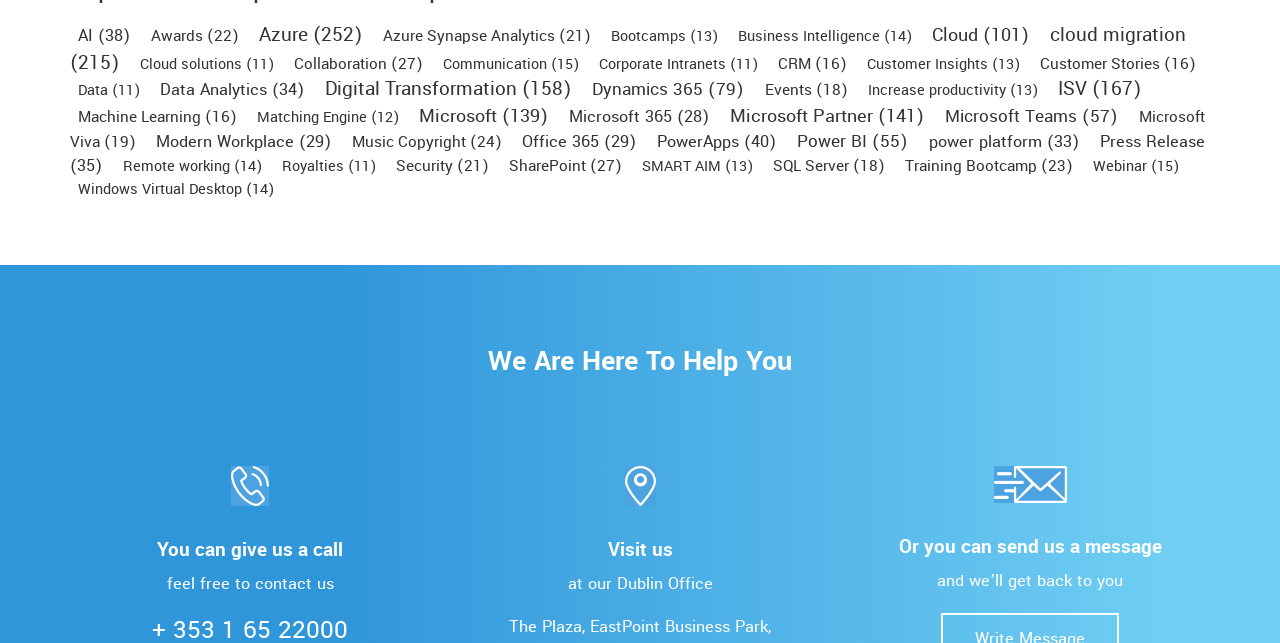Give the bounding box coordinates for this UI element: "Windows Virtual Desktop (14)". The coordinates should be four float numbers between 0 and 1, arranged as [left, top, right, bottom].

[0.061, 0.278, 0.214, 0.311]